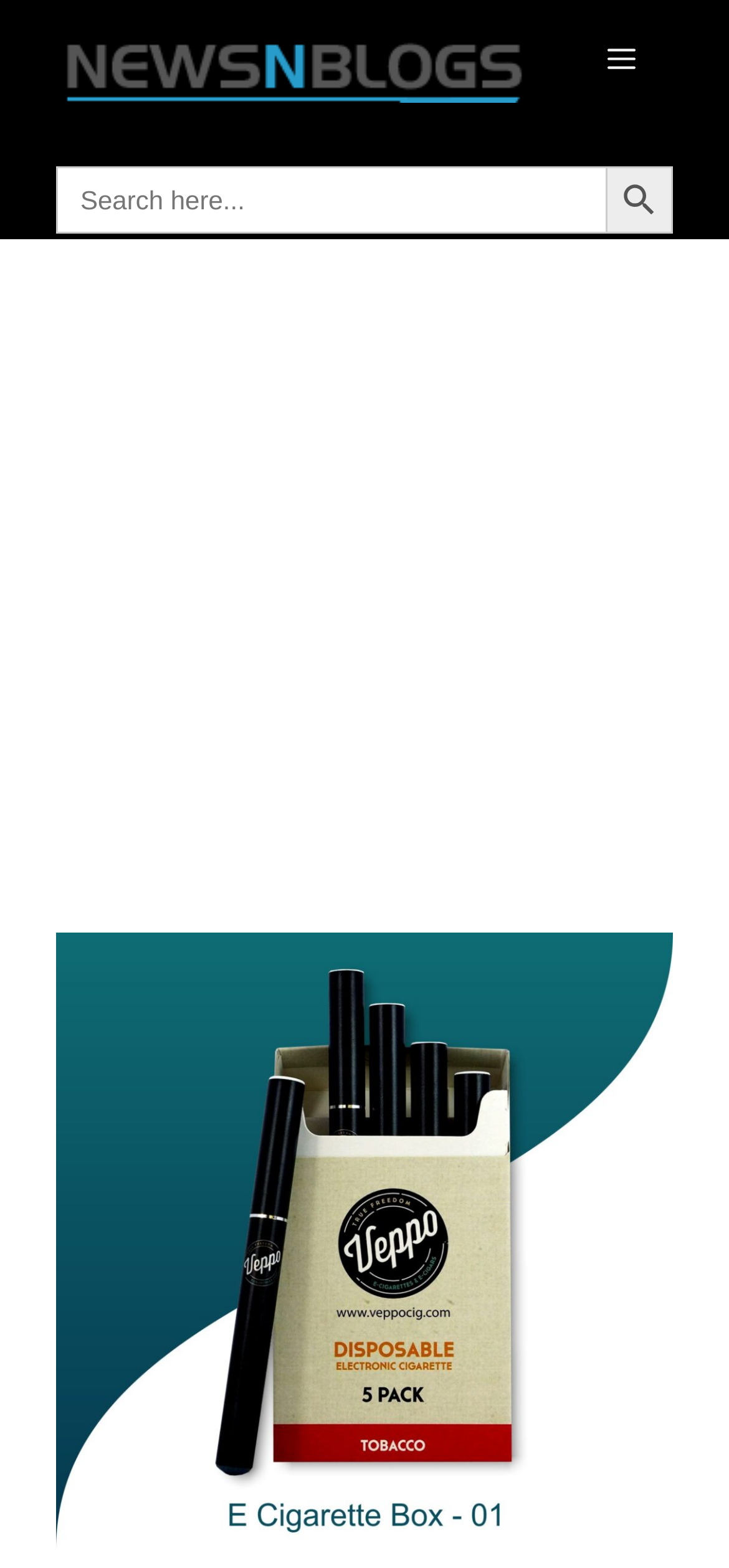How many main navigation items are there?
Based on the image, give a one-word or short phrase answer.

One